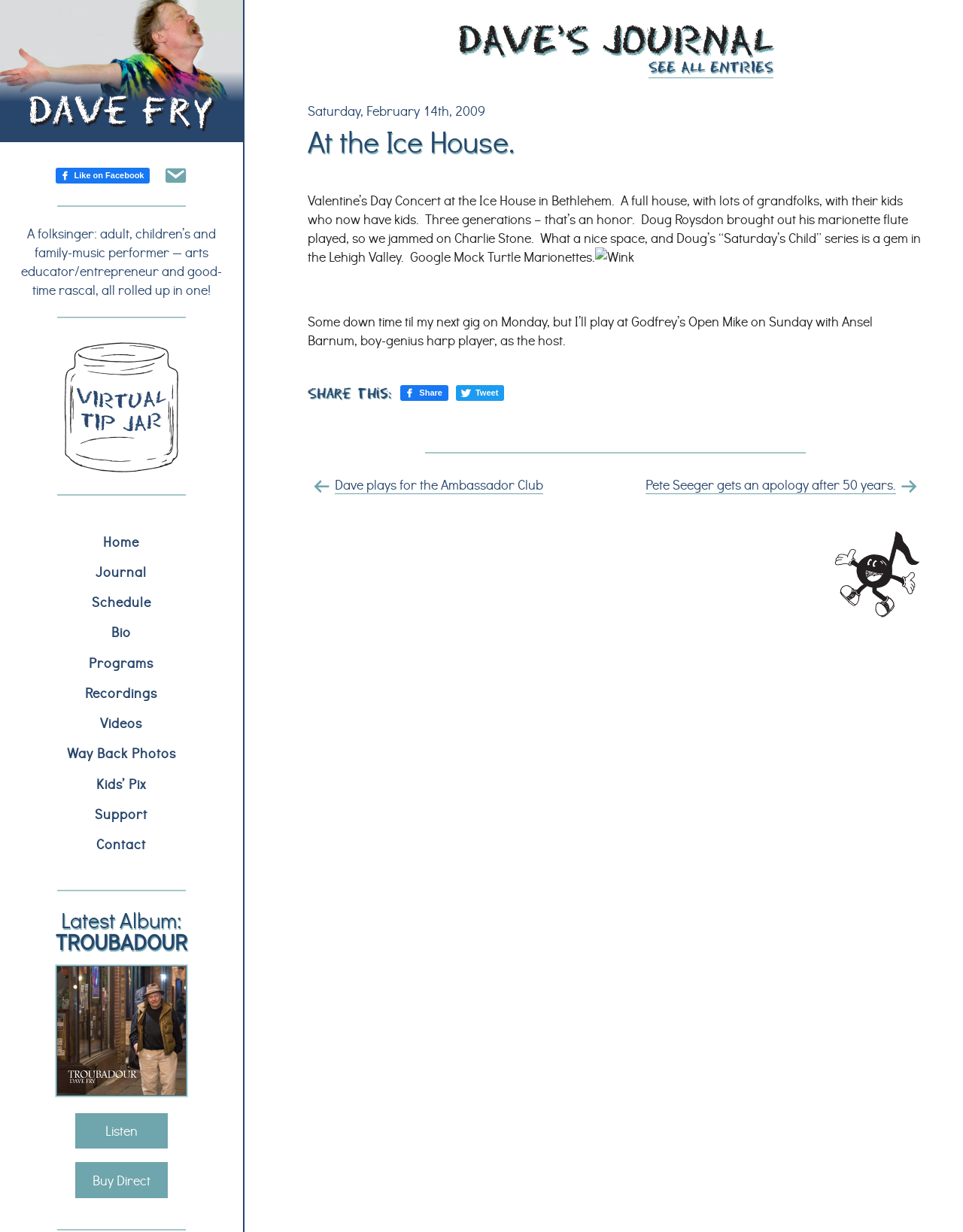What is the title of the latest album?
From the details in the image, answer the question comprehensively.

The title of the latest album can be found in the section below the navigation menu, where it says 'Latest Album: TROUBADOUR'. This suggests that the latest album is titled 'TROUBADOUR'.